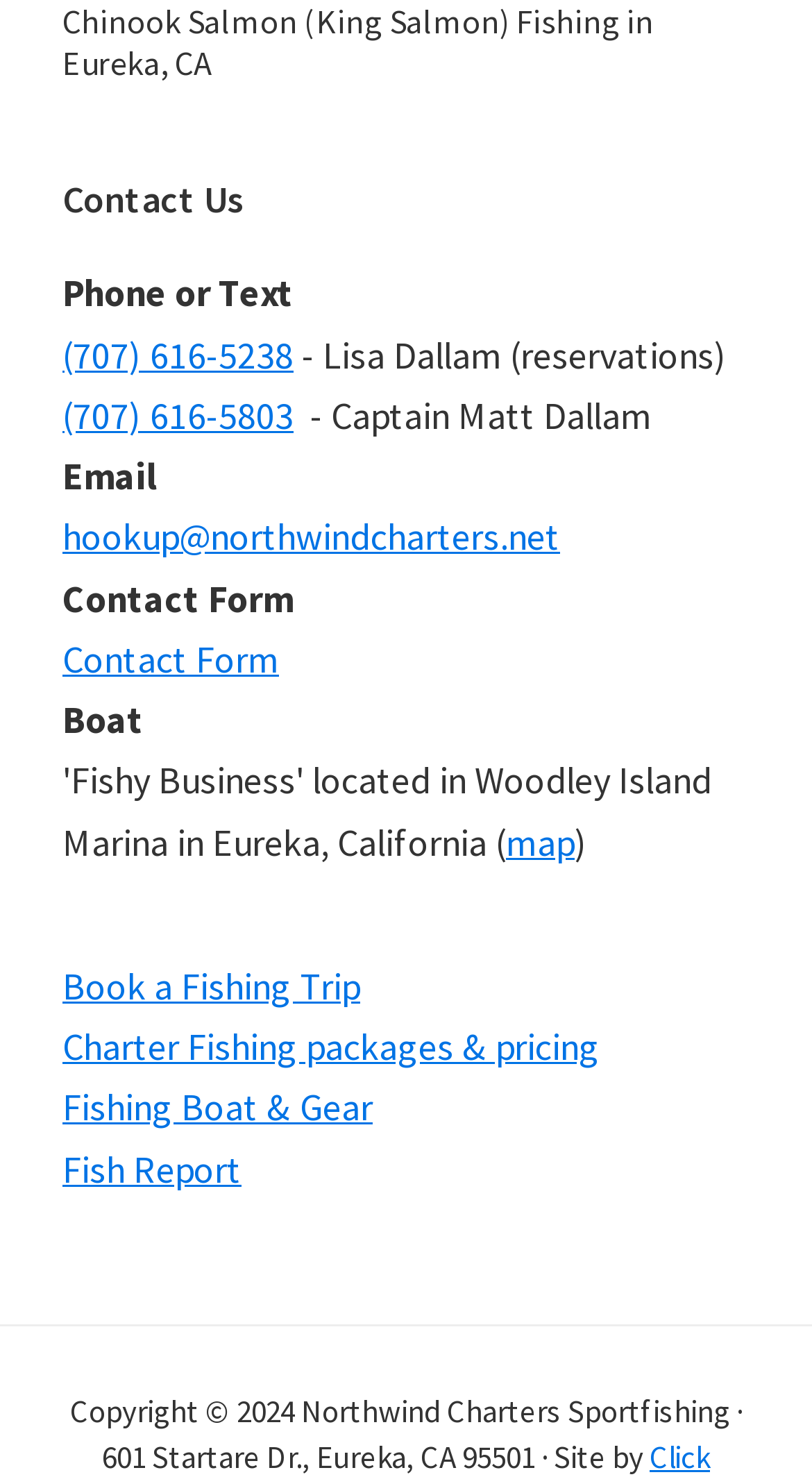Specify the bounding box coordinates of the element's region that should be clicked to achieve the following instruction: "Click on 'Chinook Salmon (King Salmon) Fishing in Eureka, CA'". The bounding box coordinates consist of four float numbers between 0 and 1, in the format [left, top, right, bottom].

[0.077, 0.001, 0.805, 0.056]